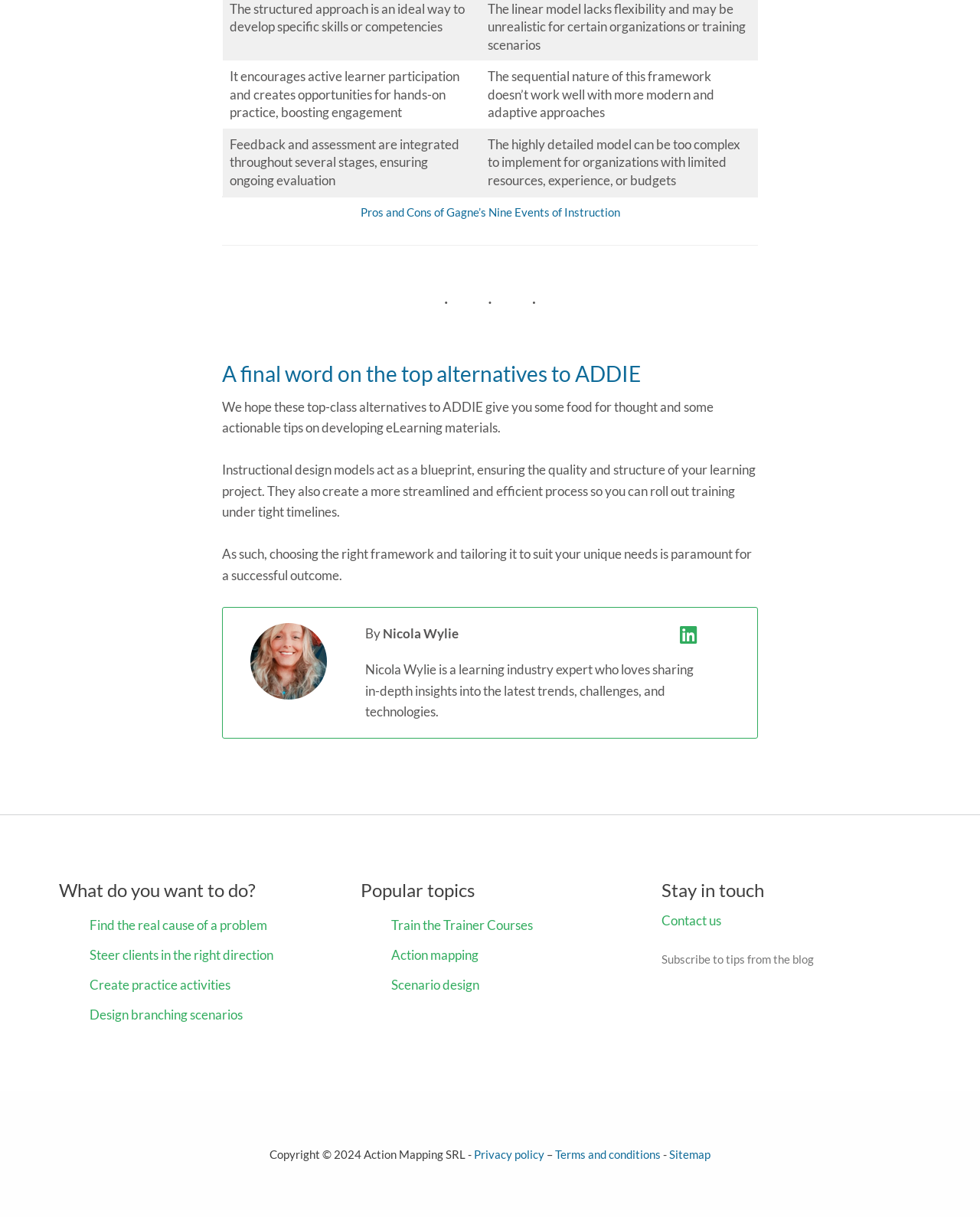Can you specify the bounding box coordinates of the area that needs to be clicked to fulfill the following instruction: "Subscribe to tips from the blog"?

[0.675, 0.783, 0.831, 0.794]